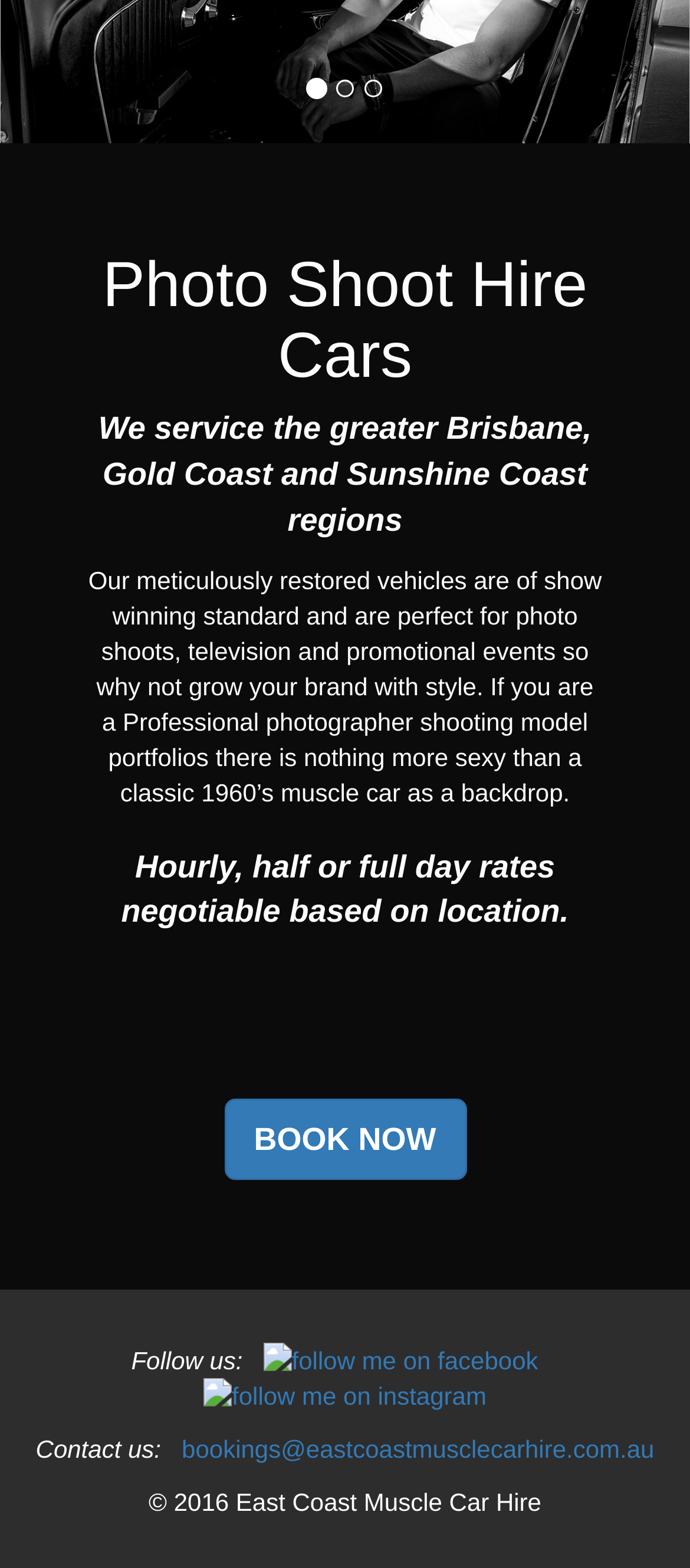Calculate the bounding box coordinates for the UI element based on the following description: "BOOK NOW". Ensure the coordinates are four float numbers between 0 and 1, i.e., [left, top, right, bottom].

[0.324, 0.701, 0.676, 0.753]